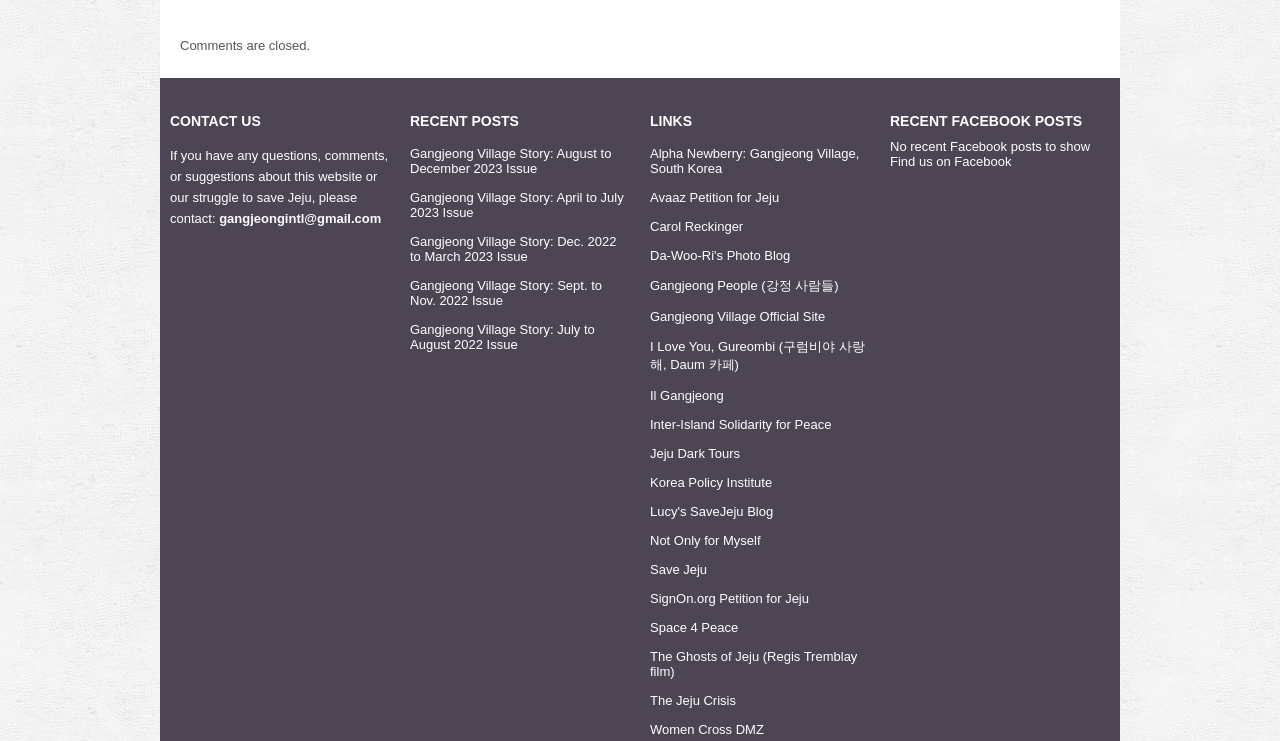What is the purpose of this webpage?
Using the image, give a concise answer in the form of a single word or short phrase.

Contact and information